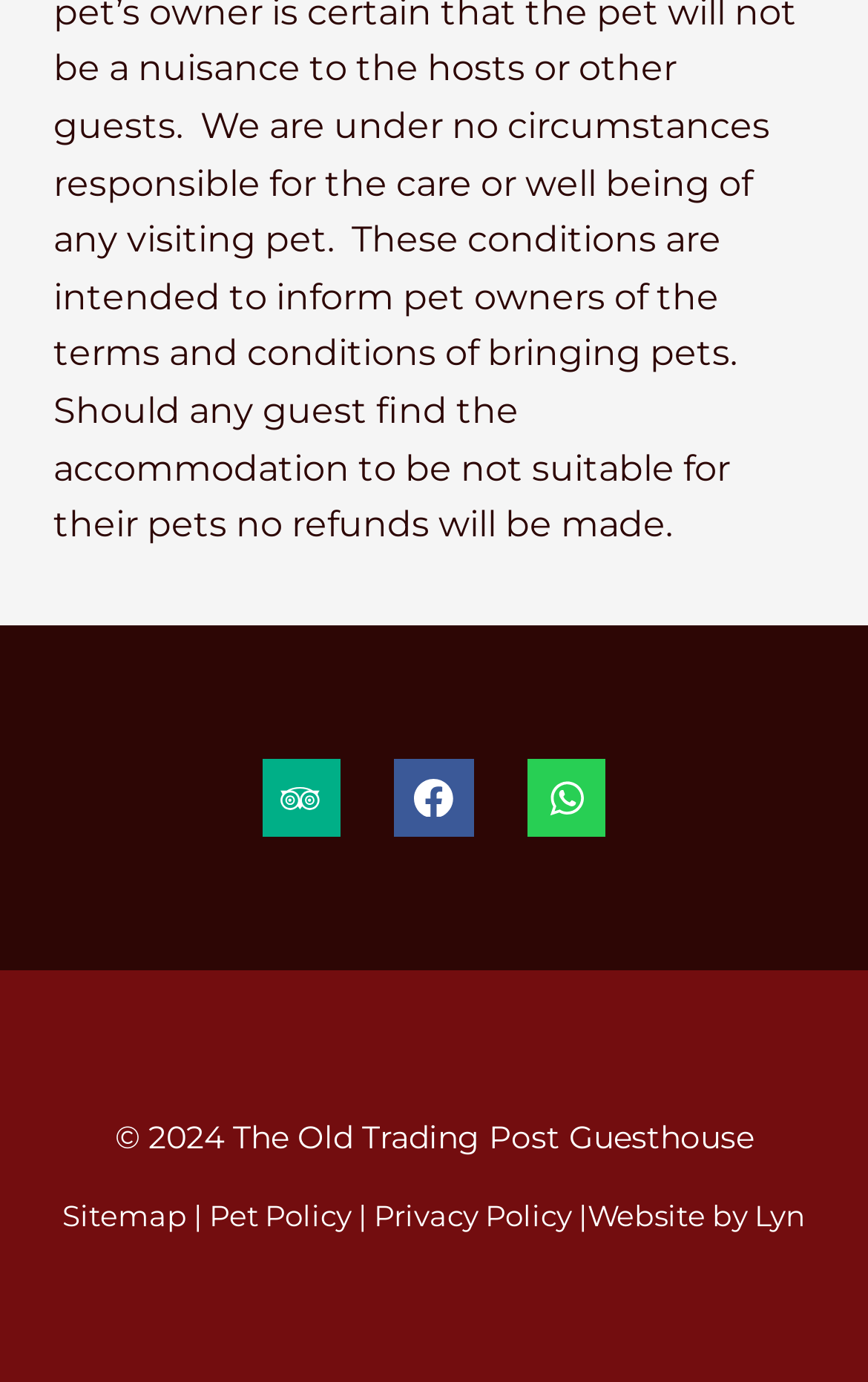Please predict the bounding box coordinates (top-left x, top-left y, bottom-right x, bottom-right y) for the UI element in the screenshot that fits the description: Trip Advisor

[0.302, 0.549, 0.392, 0.605]